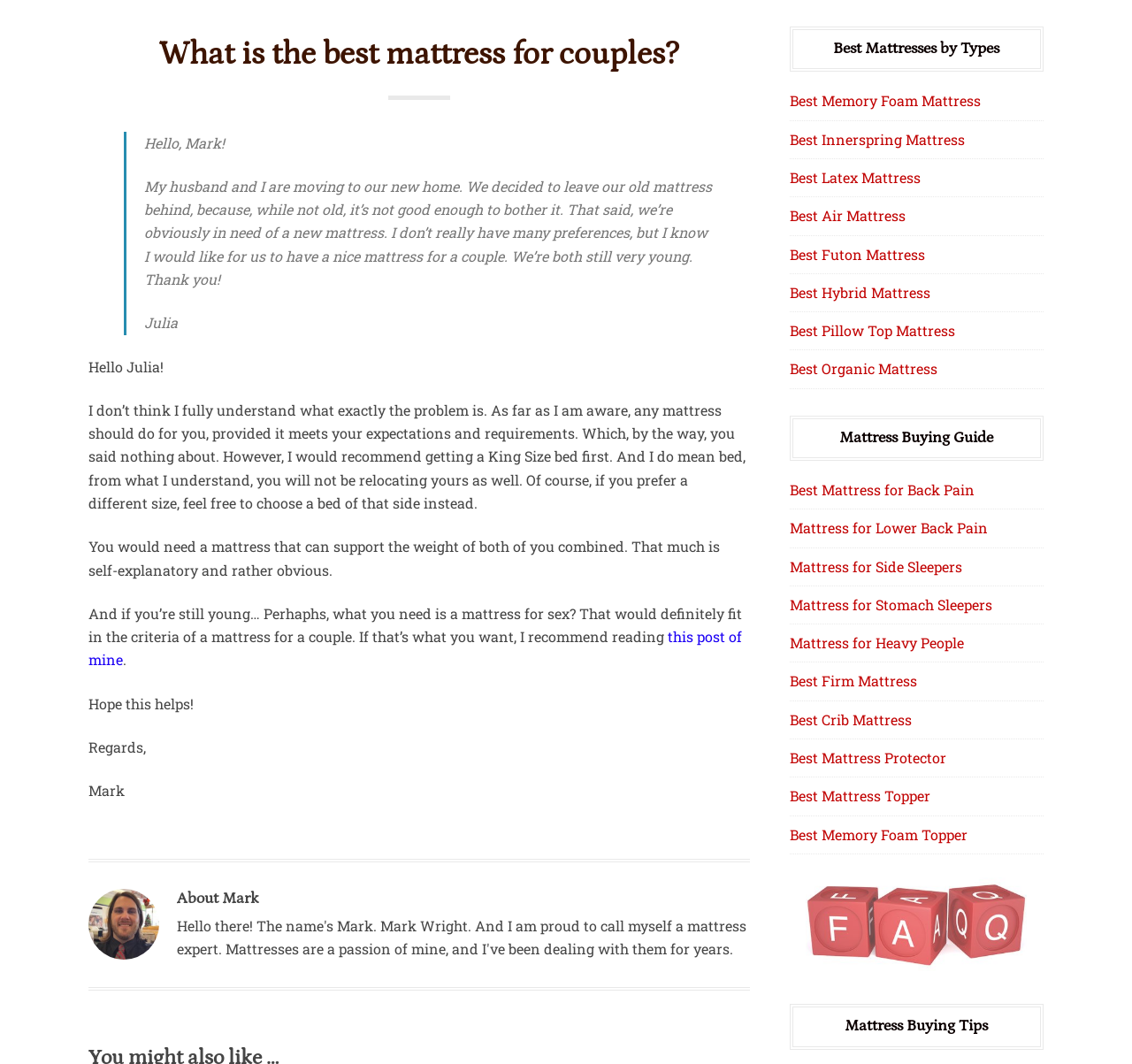Please identify the bounding box coordinates of the element I should click to complete this instruction: 'Click the link to read the post about mattress for sex'. The coordinates should be given as four float numbers between 0 and 1, like this: [left, top, right, bottom].

[0.078, 0.589, 0.655, 0.629]